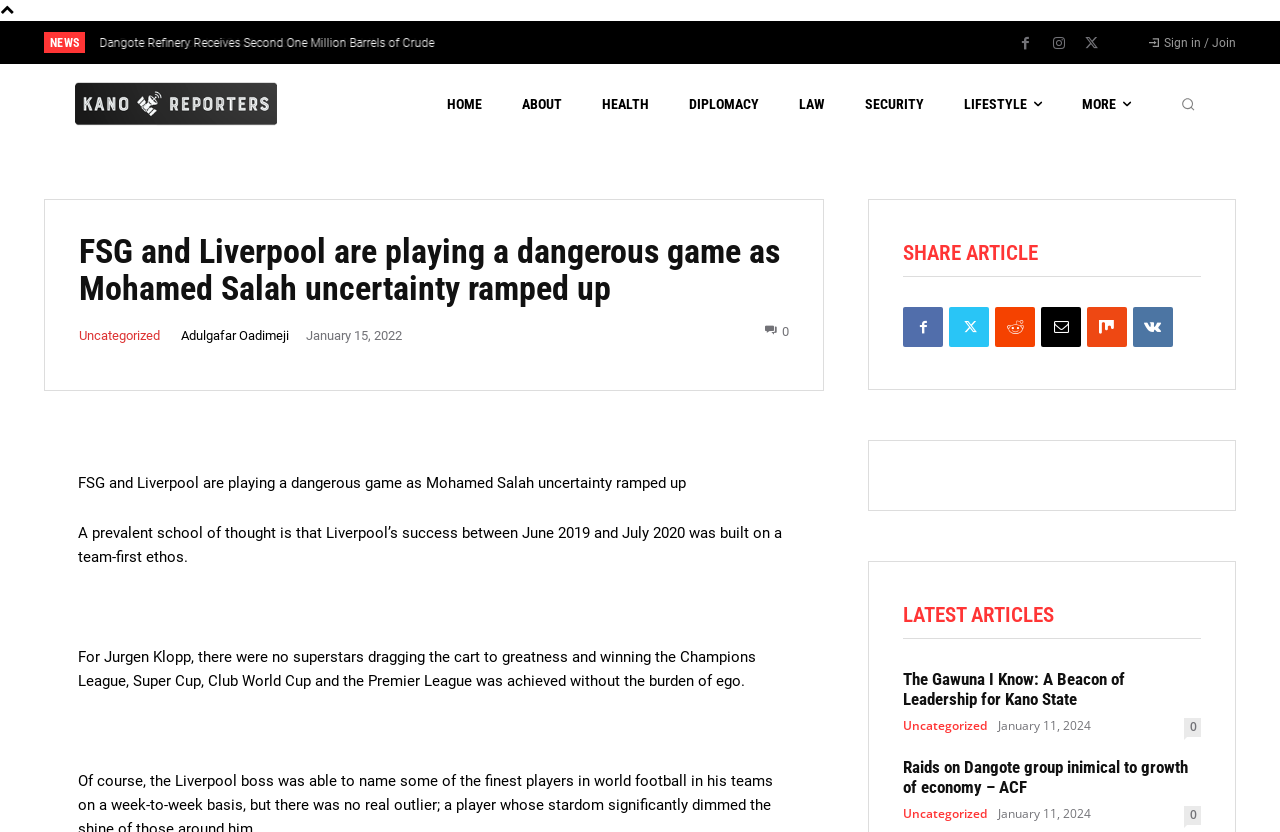Detail the webpage's structure and highlights in your description.

This webpage appears to be a news article page from KANO REPORTERS. At the top, there is a "NEWS" header, followed by a logo and a navigation menu with links to "HOME", "ABOUT", "HEALTH", "DIPLOMACY", "LAW", "SECURITY", and "LIFESTYLE". 

Below the navigation menu, there are several news article headings, including "The Gawuna I Know: A Beacon of Leadership for Kano State", "Raids on Dangote group inimical to growth of economy – ACF", "Christmas, New Year yuletide : Moses Andishu foundation donates relief materials worth over N10 million to less privileged", "Dangote Refinery Receives Second One Million Barrels of Crude", and "Dangote supports FG to break poverty, malnutrition cycle". Each article heading has a corresponding link.

To the right of the article headings, there are links to "prev" and "next" pages, as well as several social media icons. 

The main article is titled "FSG and Liverpool are playing a dangerous game as Mohamed Salah uncertainty ramped up". The article discusses how Liverpool's success between June 2019 and July 2020 was built on a team-first ethos, and how there were no superstars dragging the cart to greatness. The article also mentions that winning the Champions League, Super Cup, Club World Cup, and the Premier League was achieved without the burden of ego.

Below the main article, there are links to share the article on social media, as well as a section titled "LATEST ARTICLES" that lists several other news articles, including "The Gawuna I Know: A Beacon of Leadership for Kano State" and "Raids on Dangote group inimical to growth of economy – ACF". Each article in this section has a corresponding link and a timestamp indicating when it was published.